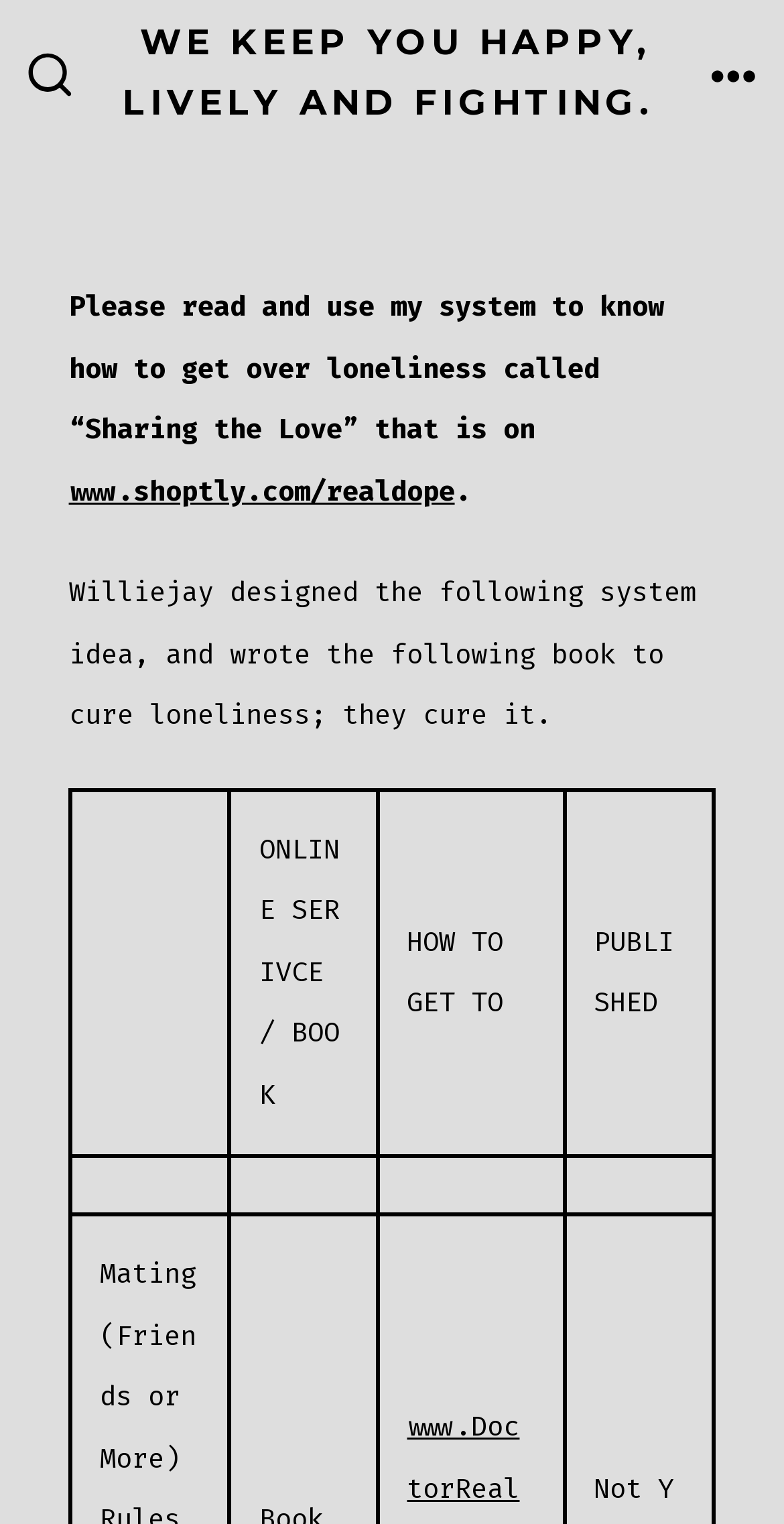Generate a detailed explanation of the webpage's features and information.

The webpage is about "The Cures to Loneliness" and has a prominent title "We Keep You Happy, Lively and Fighting" at the top. On the top-left corner, there is a search toggle button with a small image next to it. On the top-right corner, there is a menu button with another small image.

Below the title, there is a section that appears to be a navigation menu. It contains a block of text that describes a system called "Sharing the Love" that helps people overcome loneliness. There is also a link to a website "www.shoptly.com/realdope" and a description of a book written by Williejay that cures loneliness.

Underneath, there is a table with four columns and two rows. The columns are labeled "ONLINE SERIVCE / BOOK", "HOW TO GET TO", and "PUBLISHED". The table appears to provide information about the book and the system, but the exact details are not clear.

Overall, the webpage seems to be promoting a system and a book that help people overcome loneliness, and provides some information about how to access these resources.